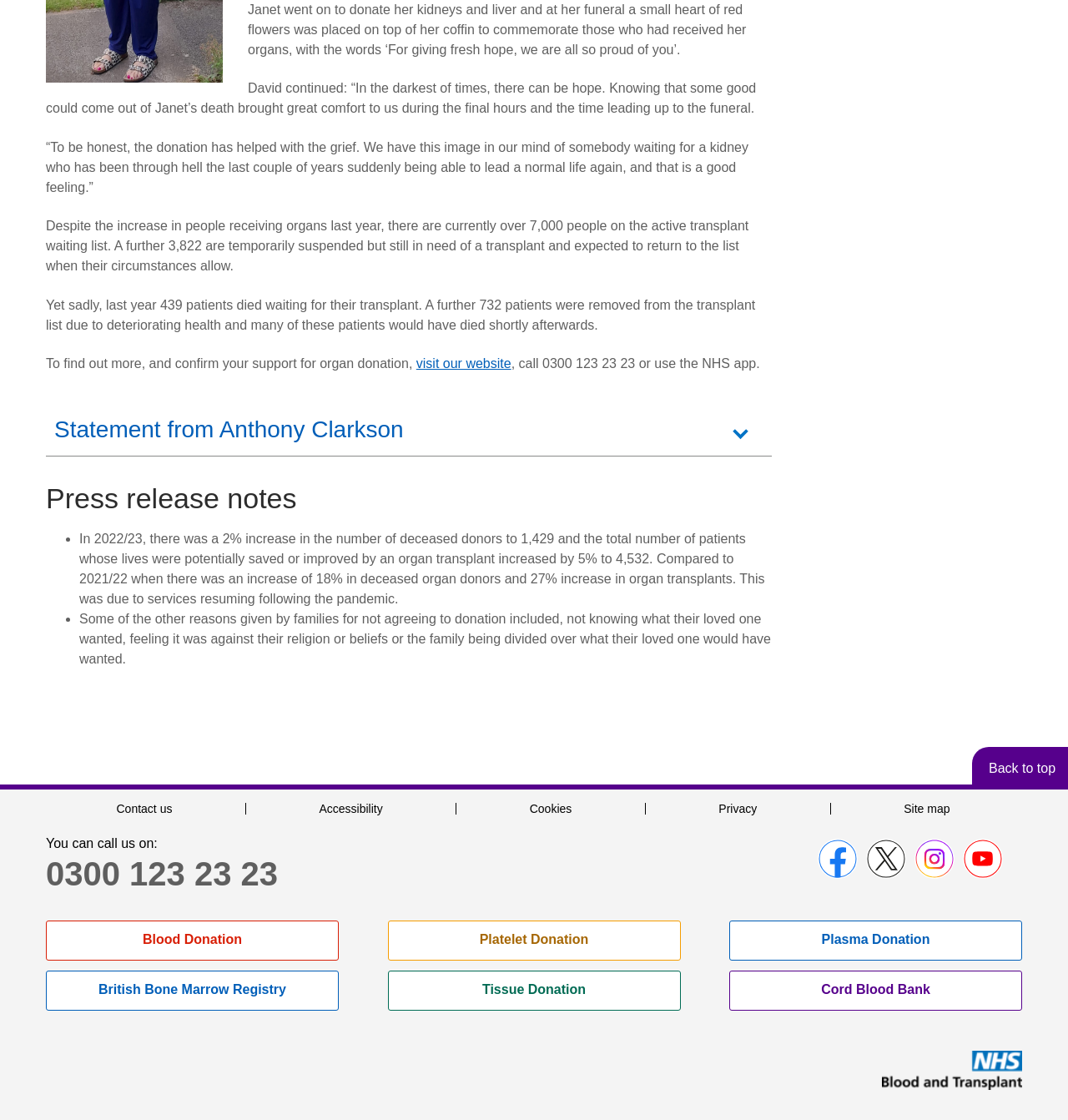Bounding box coordinates are specified in the format (top-left x, top-left y, bottom-right x, bottom-right y). All values are floating point numbers bounded between 0 and 1. Please provide the bounding box coordinate of the region this sentence describes: Cord Blood Bank

[0.683, 0.867, 0.957, 0.902]